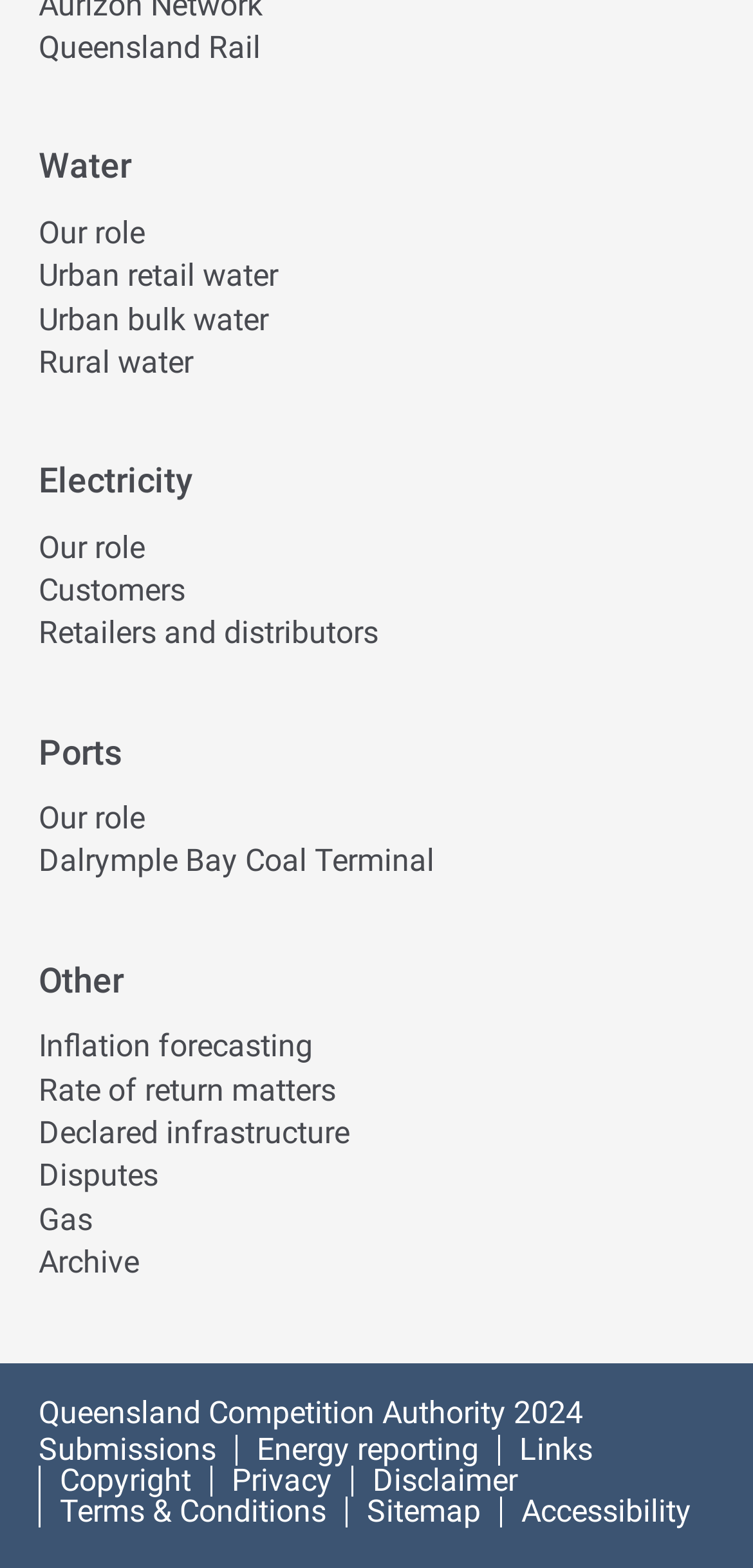How many subitems are there under the Water category?
Answer the question in as much detail as possible.

By examining the webpage, I can see that the Water category has four subitems: Our role, Urban retail water, Urban bulk water, and Rural water. These subitems are represented as menu items under the Water category.